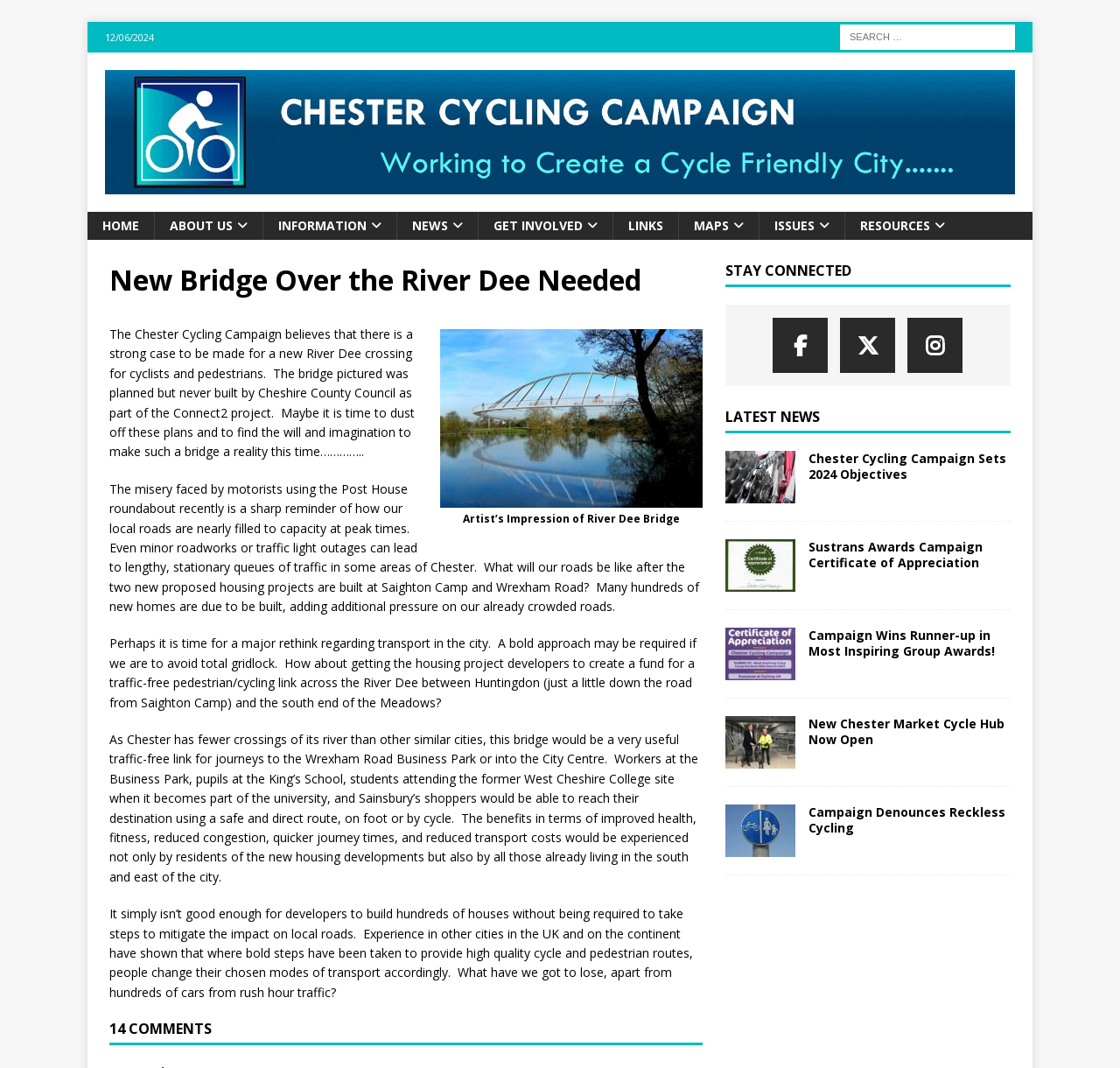Please specify the bounding box coordinates for the clickable region that will help you carry out the instruction: "Reply to Dave".

[0.098, 0.107, 0.141, 0.118]